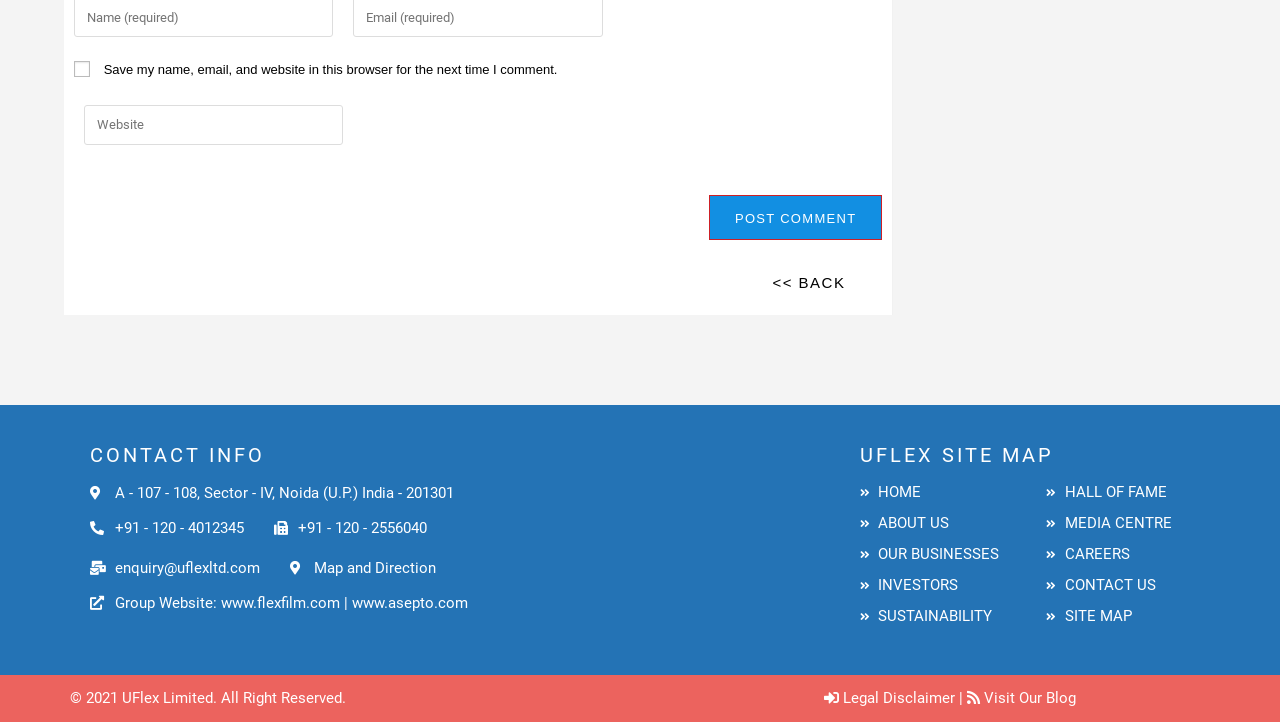What is the copyright information of the website?
Refer to the image and respond with a one-word or short-phrase answer.

2021 UFlex Limited